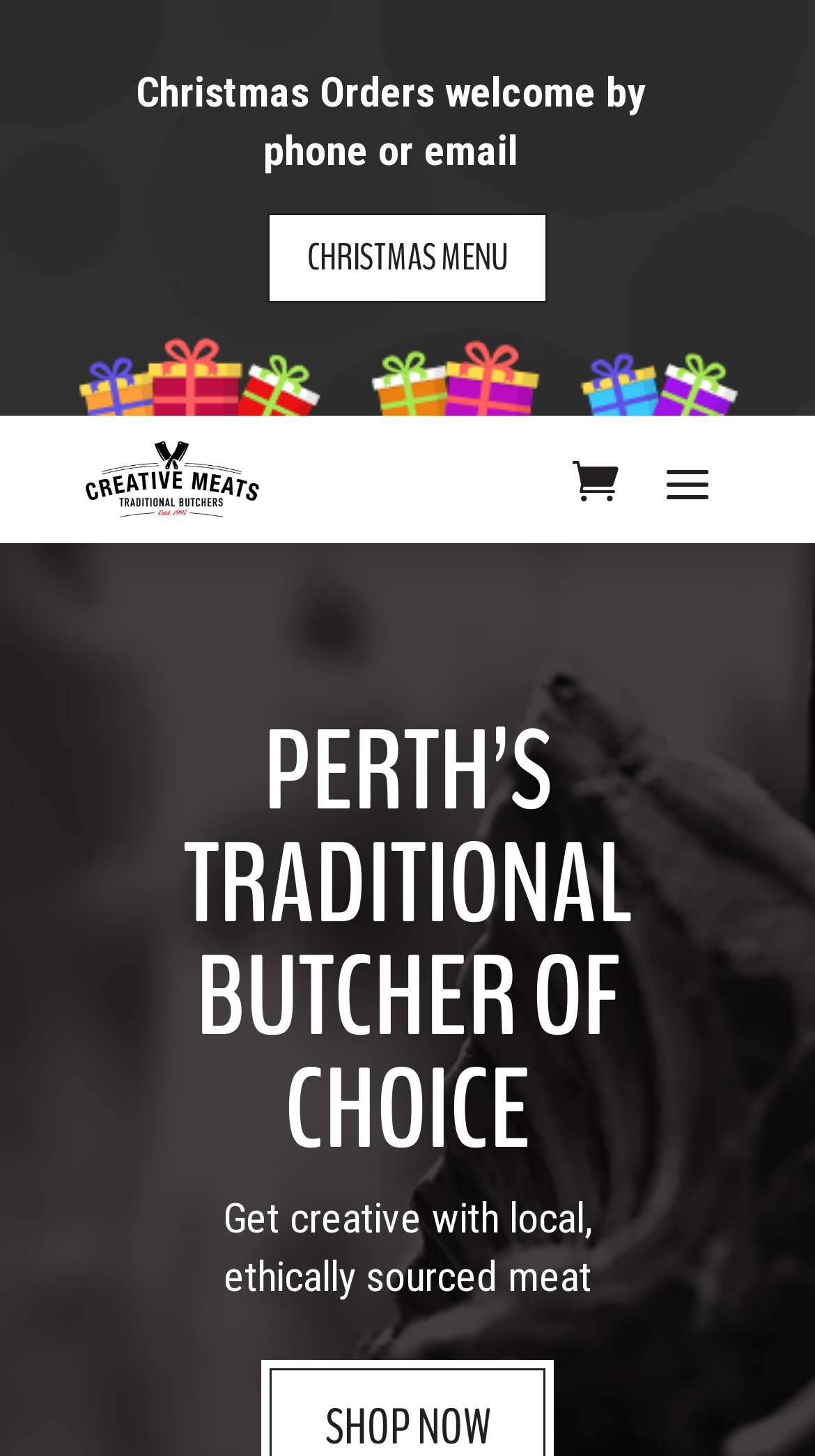Carefully observe the image and respond to the question with a detailed answer:
Is the menu expanded by default?

The button element labeled 'Menu' has an attribute 'expanded' set to 'False', indicating that the menu is not expanded by default.